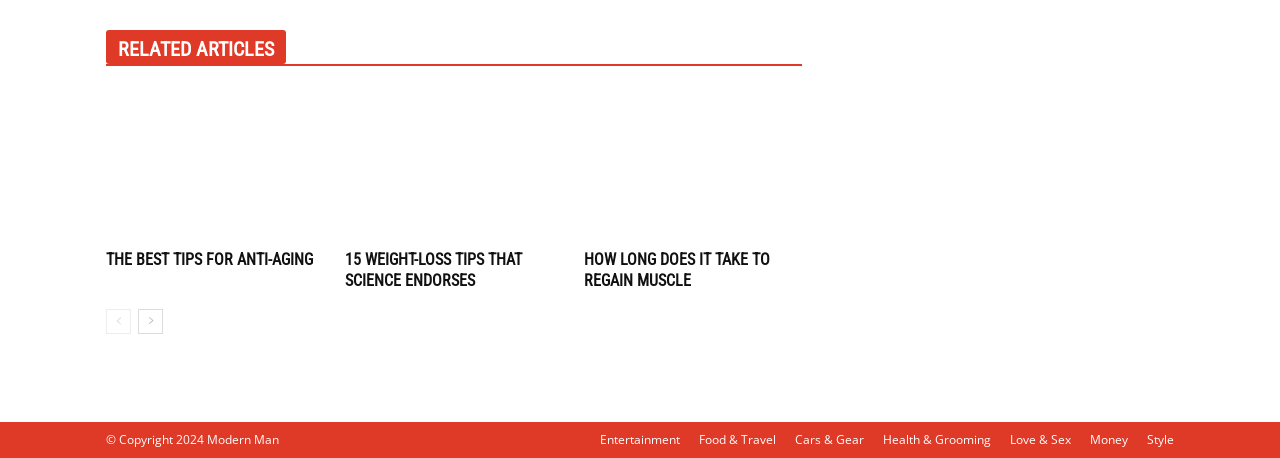Use the details in the image to answer the question thoroughly: 
What is the topic of the first article?

I looked at the first link element with OCR text and found that it says 'The Best Tips for Anti-Aging', so the topic of the first article is Anti-Aging.